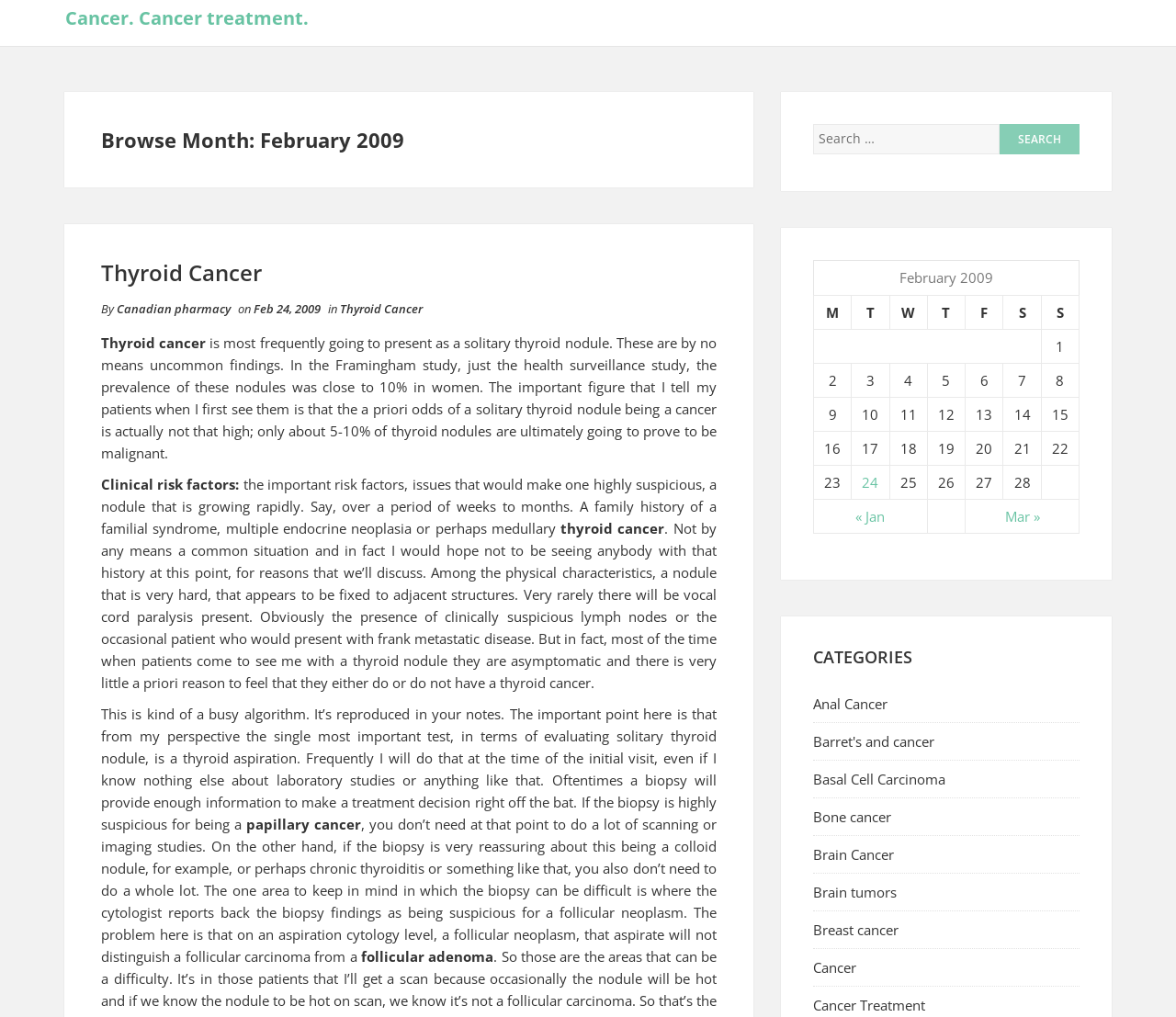Please determine the bounding box coordinates for the element that should be clicked to follow these instructions: "View posts published on February 24, 2009".

[0.724, 0.458, 0.757, 0.491]